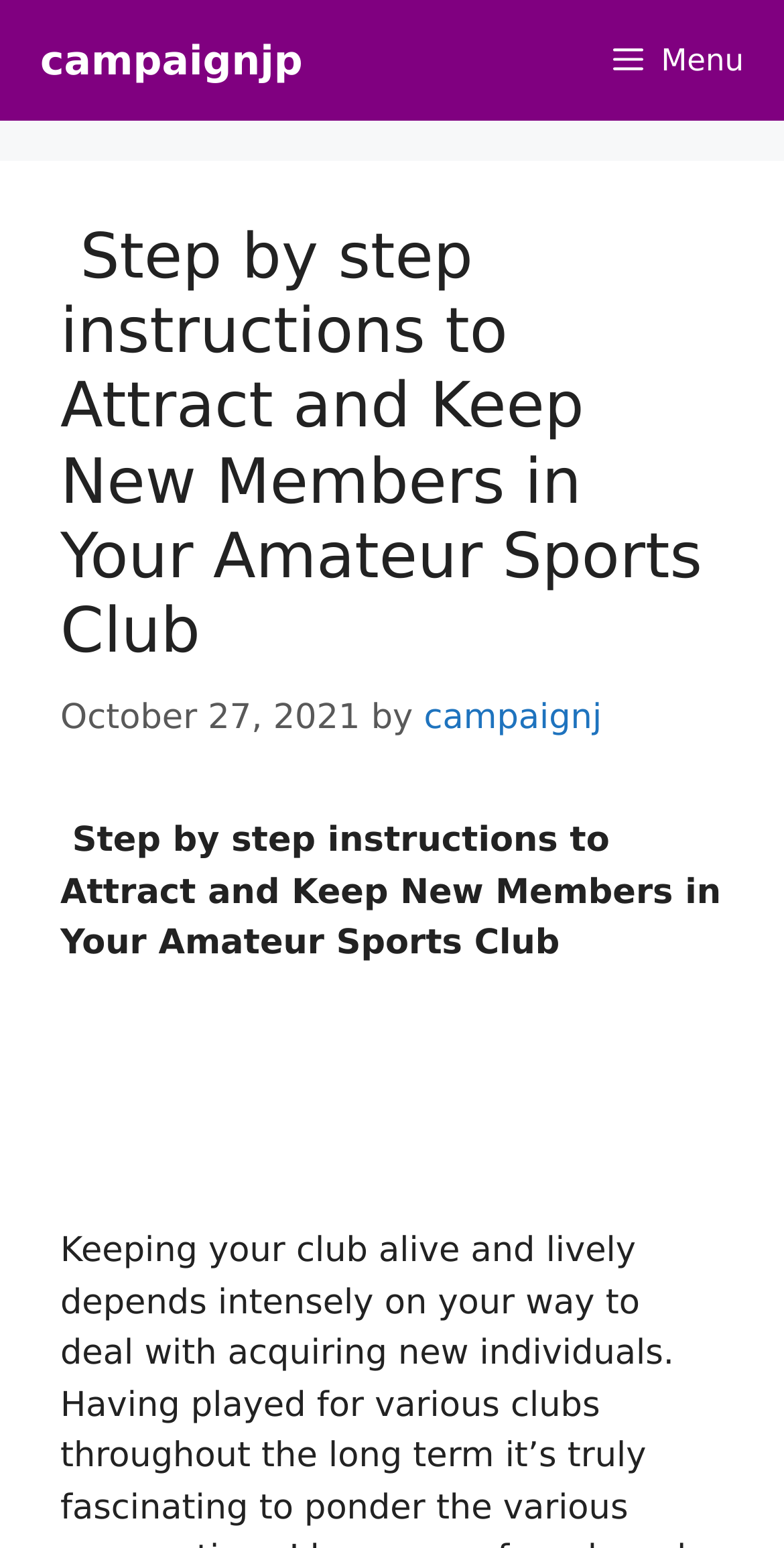Please answer the following question using a single word or phrase: 
What is the vertical position of the main content area?

0.143